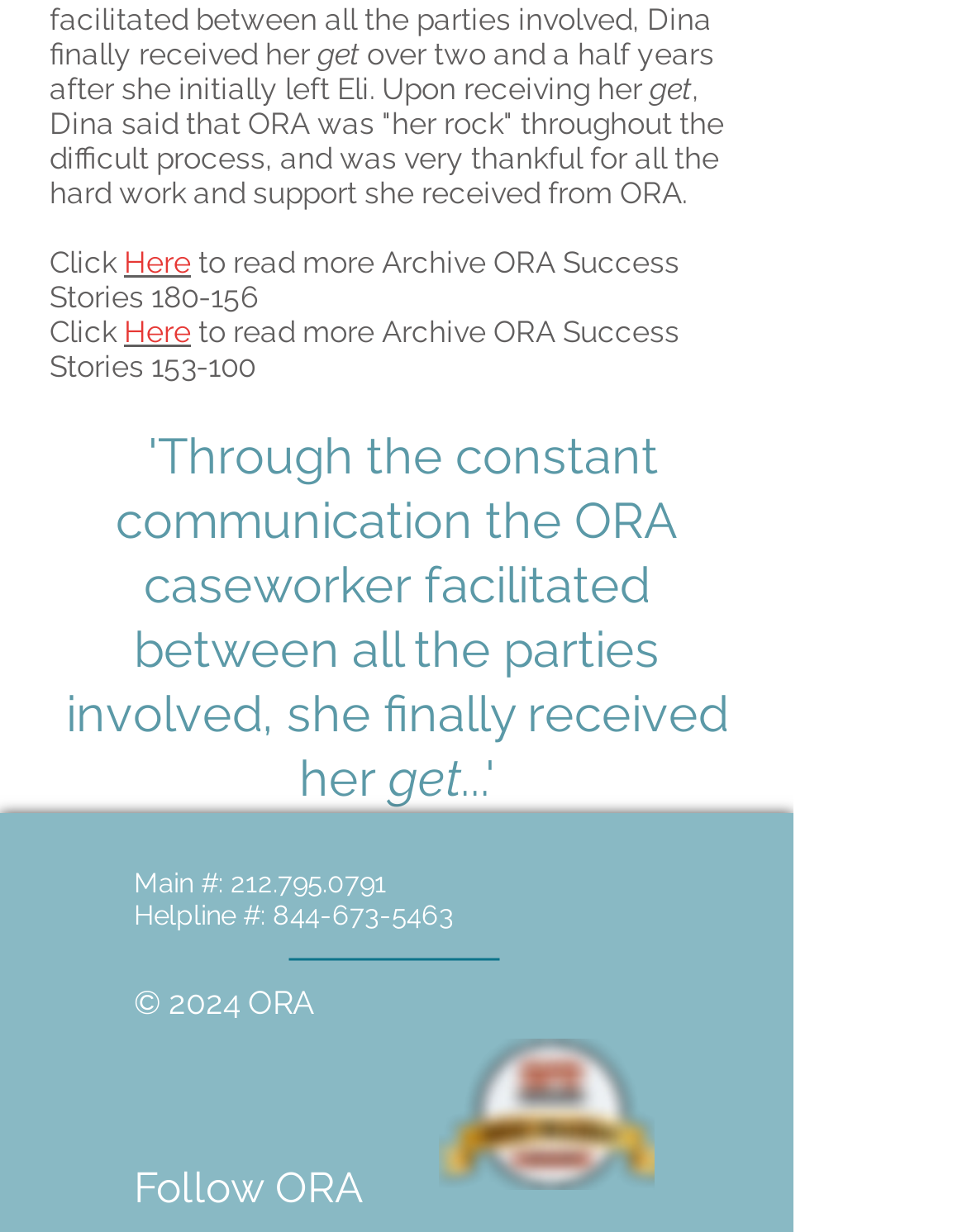What social media platforms are available?
Please ensure your answer is as detailed and informative as possible.

The social media platforms available are Facebook, Instagram, Twitter, and YouTube, which can be found in the 'Social Bar' section at the bottom of the page.